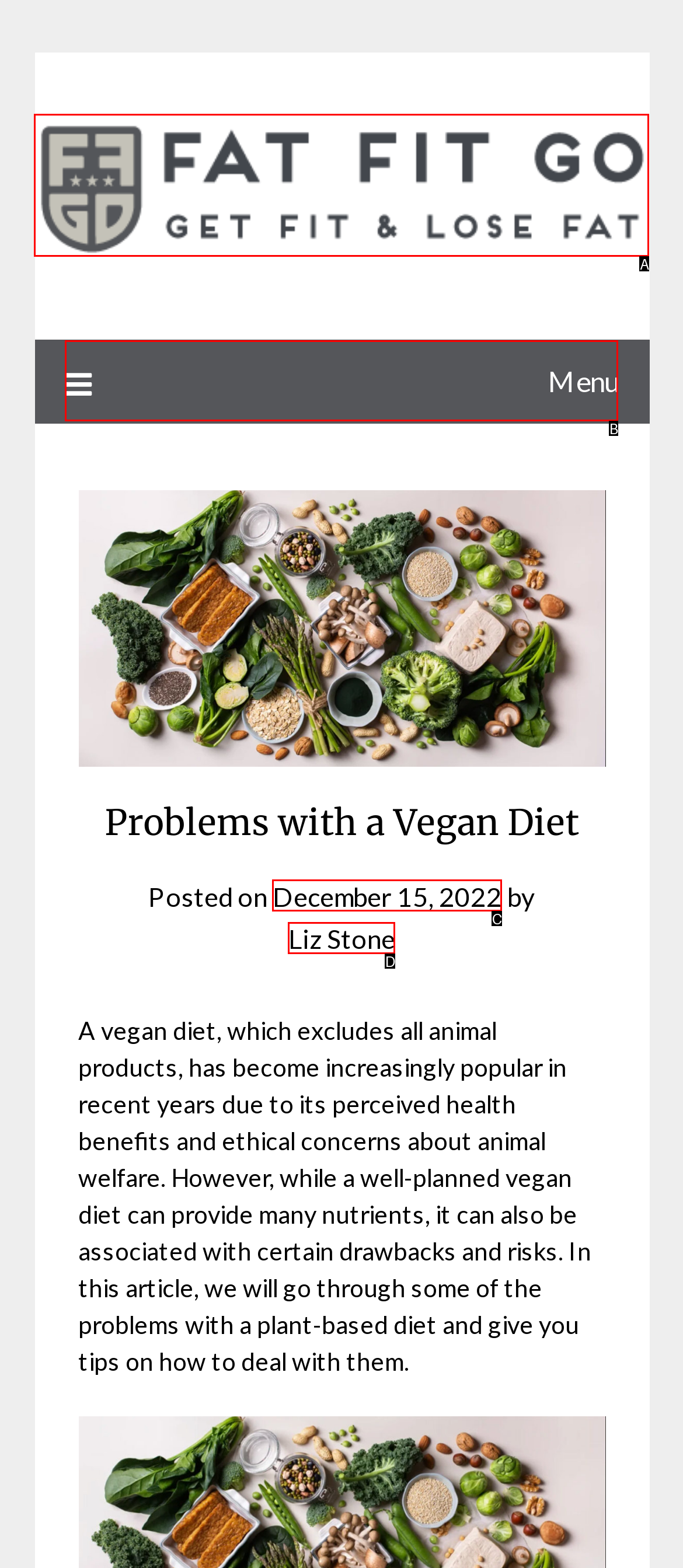Determine which HTML element best suits the description: December 15, 2022June 18, 2023. Reply with the letter of the matching option.

C